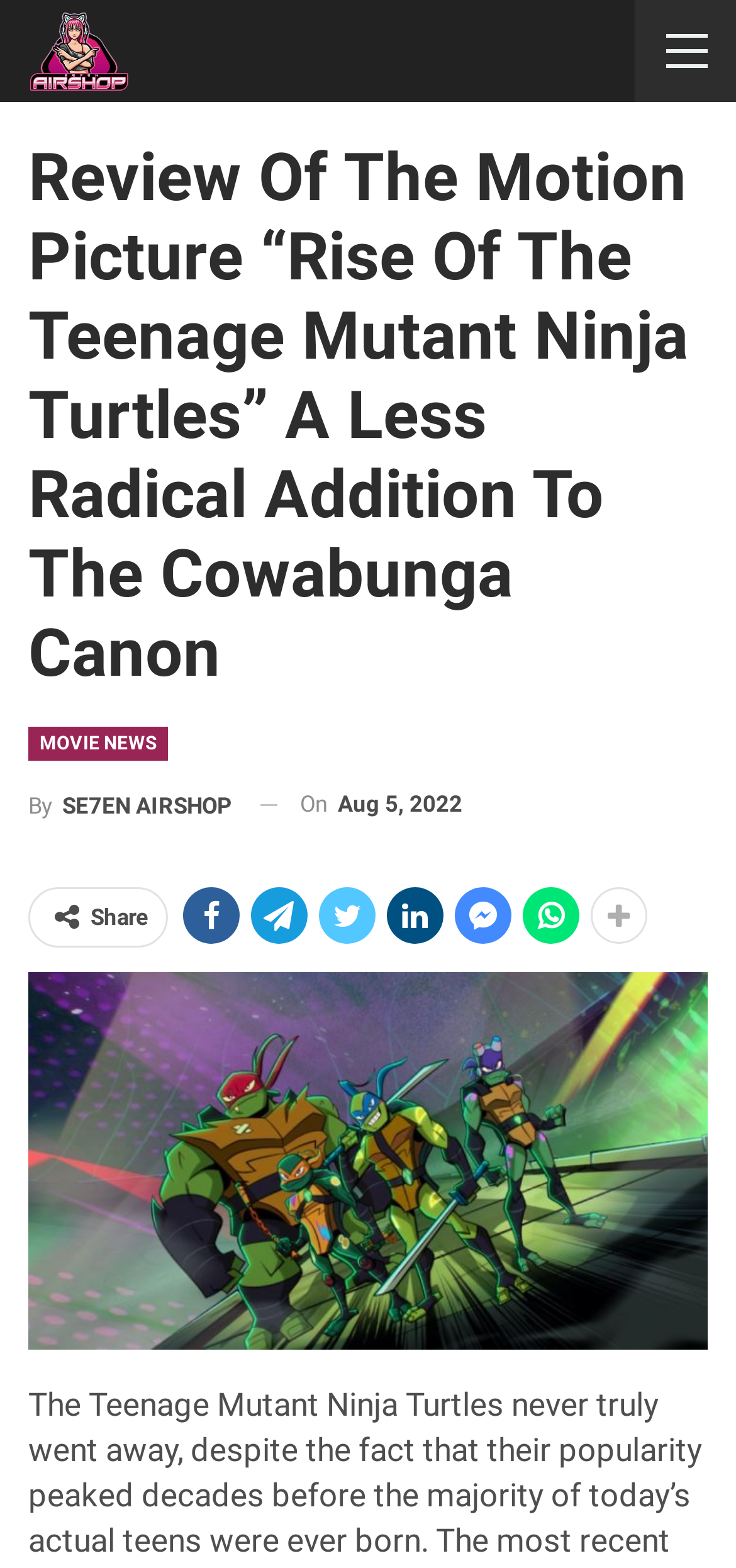What is the name of the movie being reviewed?
We need a detailed and meticulous answer to the question.

The question can be answered by looking at the heading element which contains the text 'Review Of The Motion Picture “Rise Of The Teenage Mutant Ninja Turtles” A Less Radical Addition To The Cowabunga Canon'.